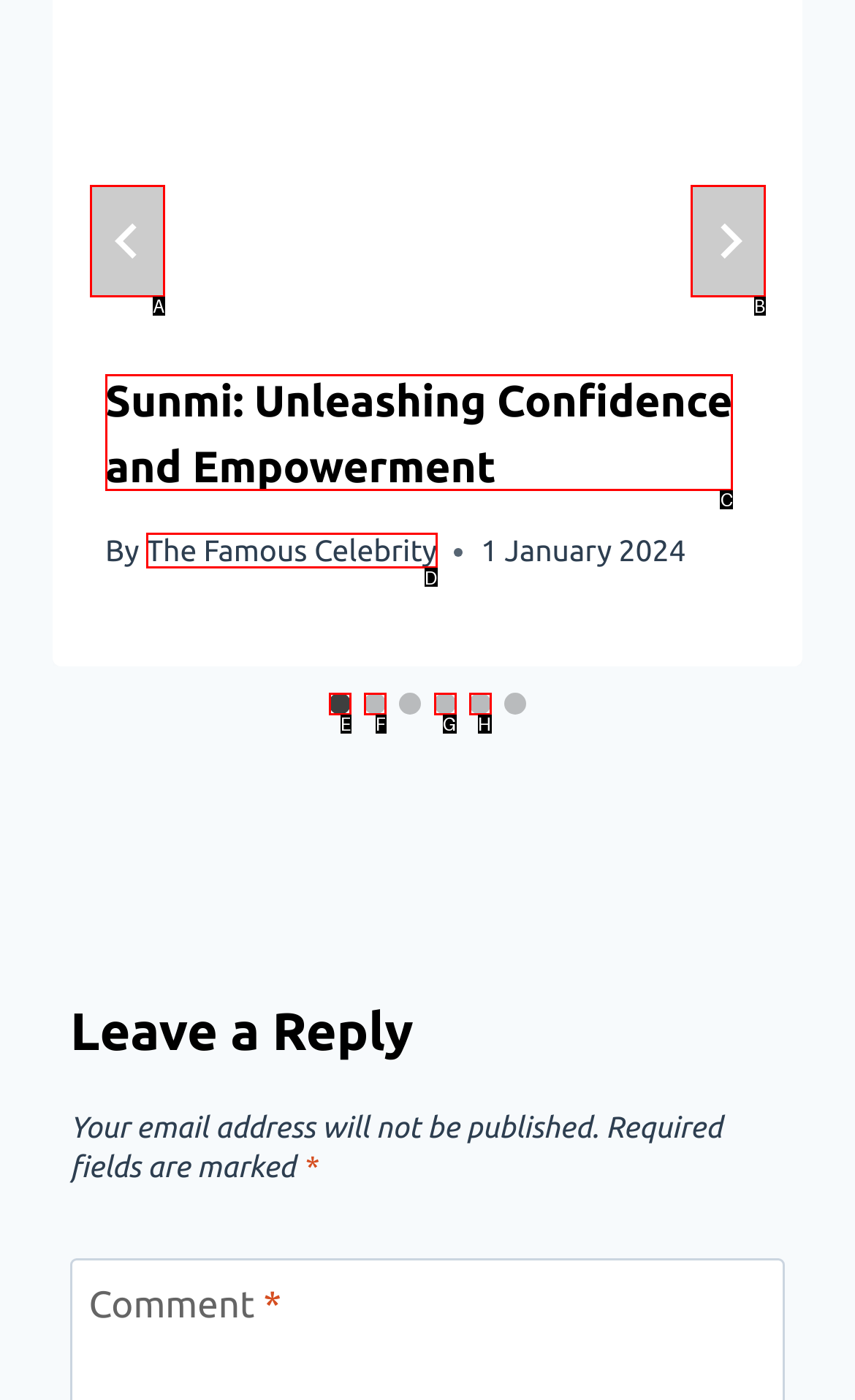Identify the HTML element that corresponds to the description: aria-label="Next"
Provide the letter of the matching option from the given choices directly.

B